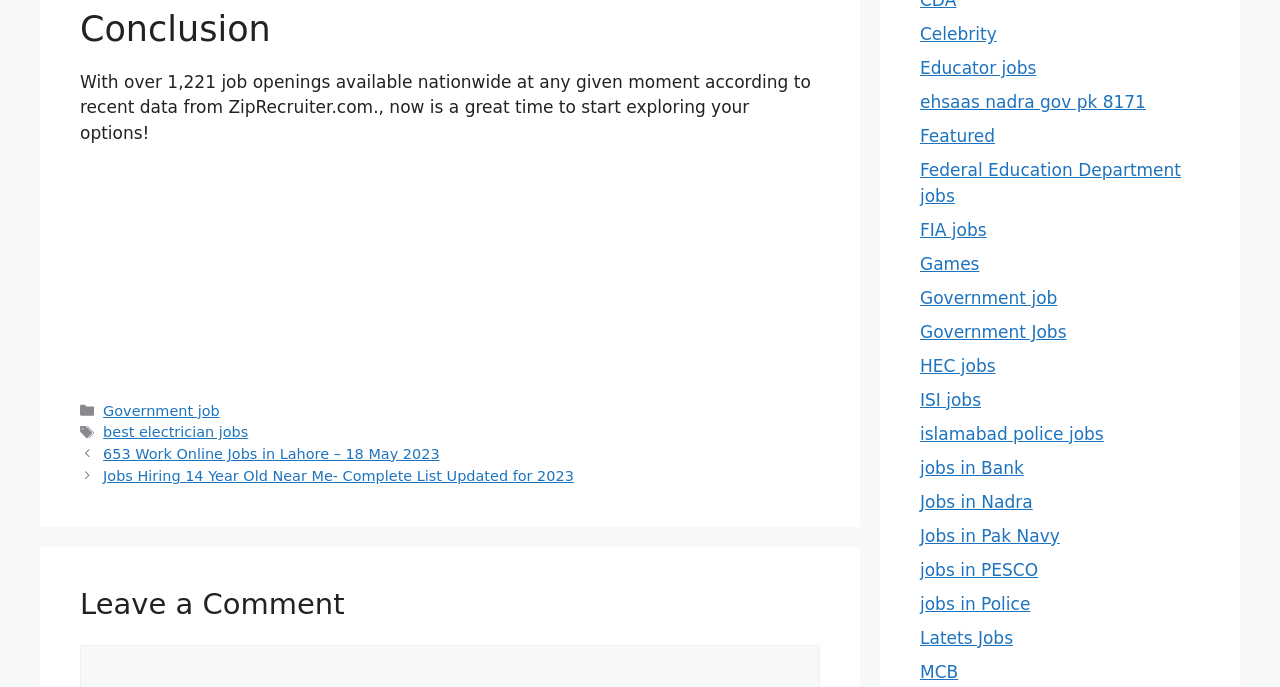What type of jobs are mentioned in the footer?
Please respond to the question with a detailed and well-explained answer.

The footer section has a link 'Government job' which suggests that the webpage is discussing government job openings. Additionally, there are other links like 'best electrician jobs' which further supports this conclusion.